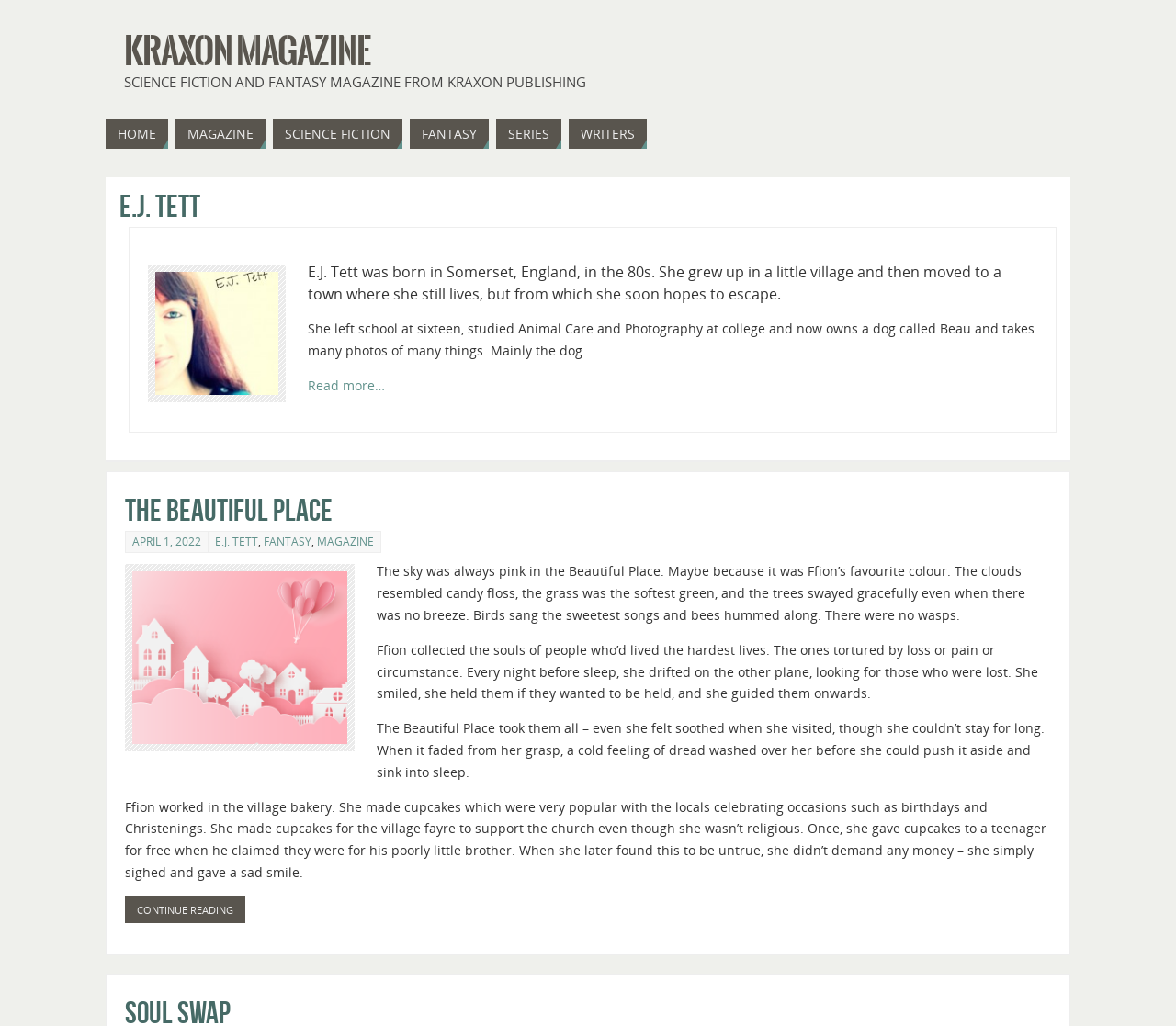Identify the bounding box for the element characterized by the following description: "Magazine".

[0.149, 0.116, 0.226, 0.145]